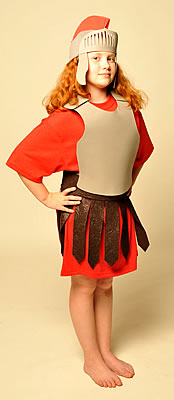Explain the image in a detailed and thorough manner.

This image features a young child dressed in a Roman Soldier costume, showcasing a creative and playful take on historical attire. The costume consists of a vibrant red tunic, crafted from an oversized t-shirt, paired with a protective breastplate and a decorative skirt made from black felt strips, evoking the traditional armor of Roman warriors. The child also wears a distinct gray baseball cap, serving as a helmet, which adds to the playful aesthetic. Standing confidently with hands on hips, the child embodies the spirit of Roman soldiers, making this costume suitable for various occasions such as costume parties, school plays, or Halloween festivities. The overall design emphasizes both fun and creativity, inviting admiration for its resourceful use of materials.